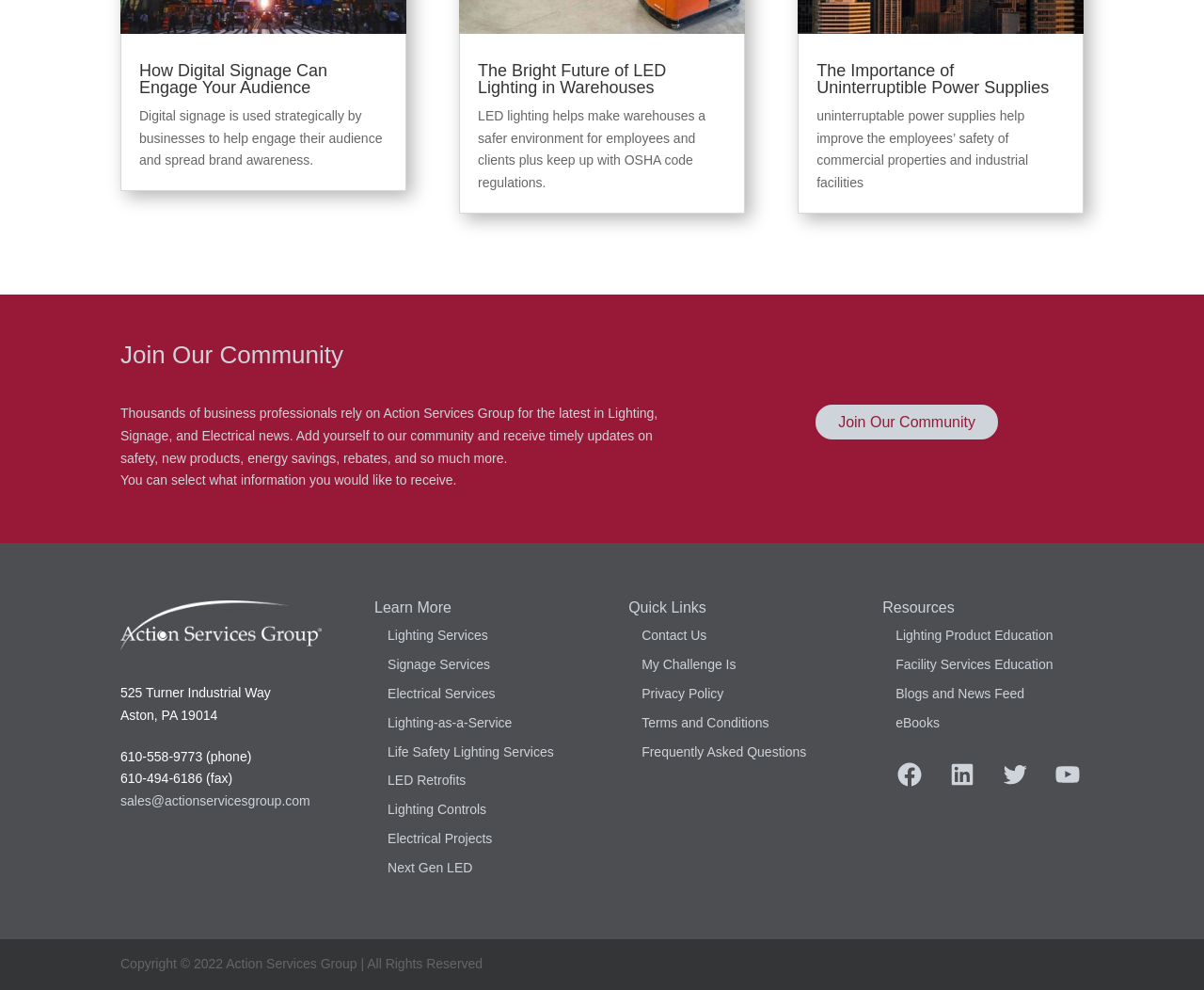Give the bounding box coordinates for the element described by: "Blogs and News Feed".

[0.744, 0.693, 0.851, 0.708]